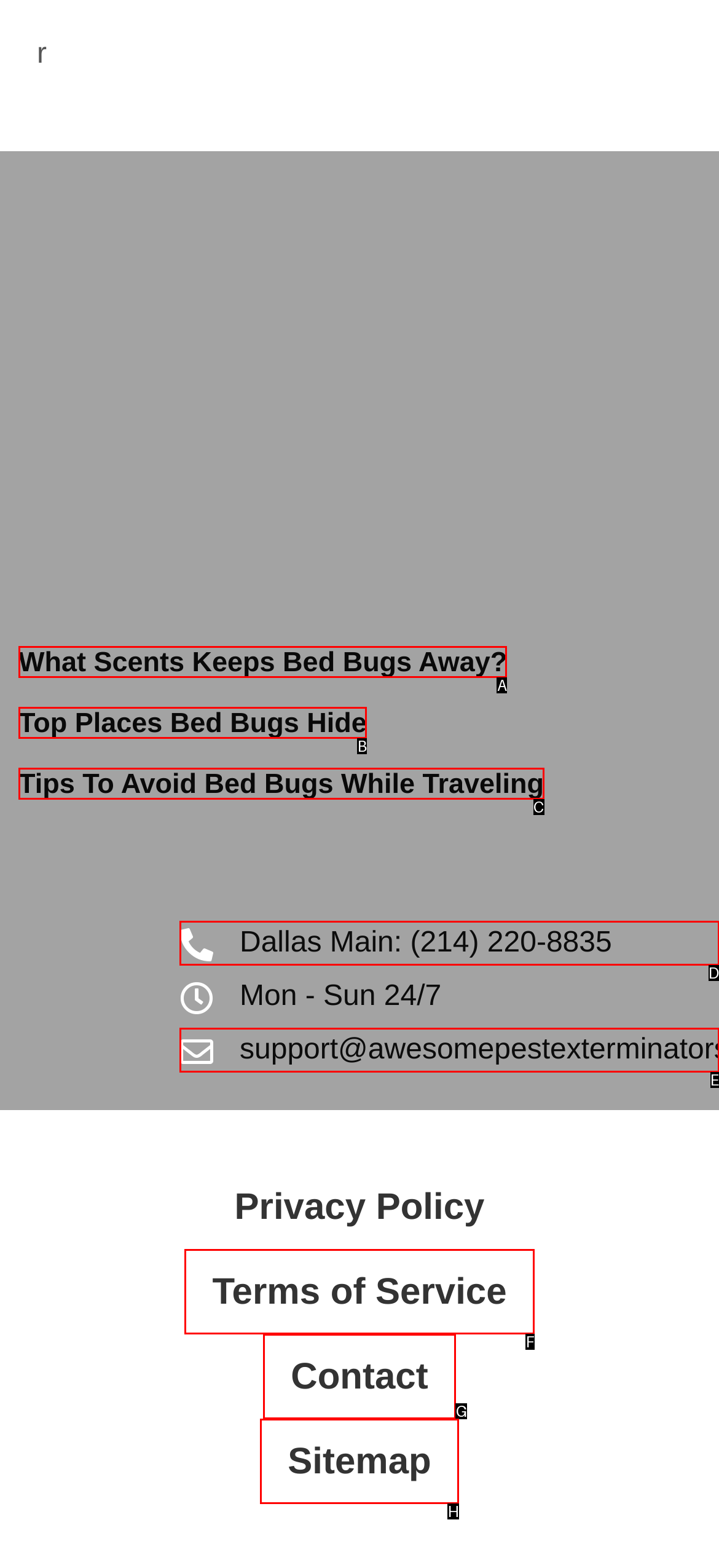Select the HTML element that needs to be clicked to carry out the task: Click the 'What Scents Keeps Bed Bugs Away?' link
Provide the letter of the correct option.

A